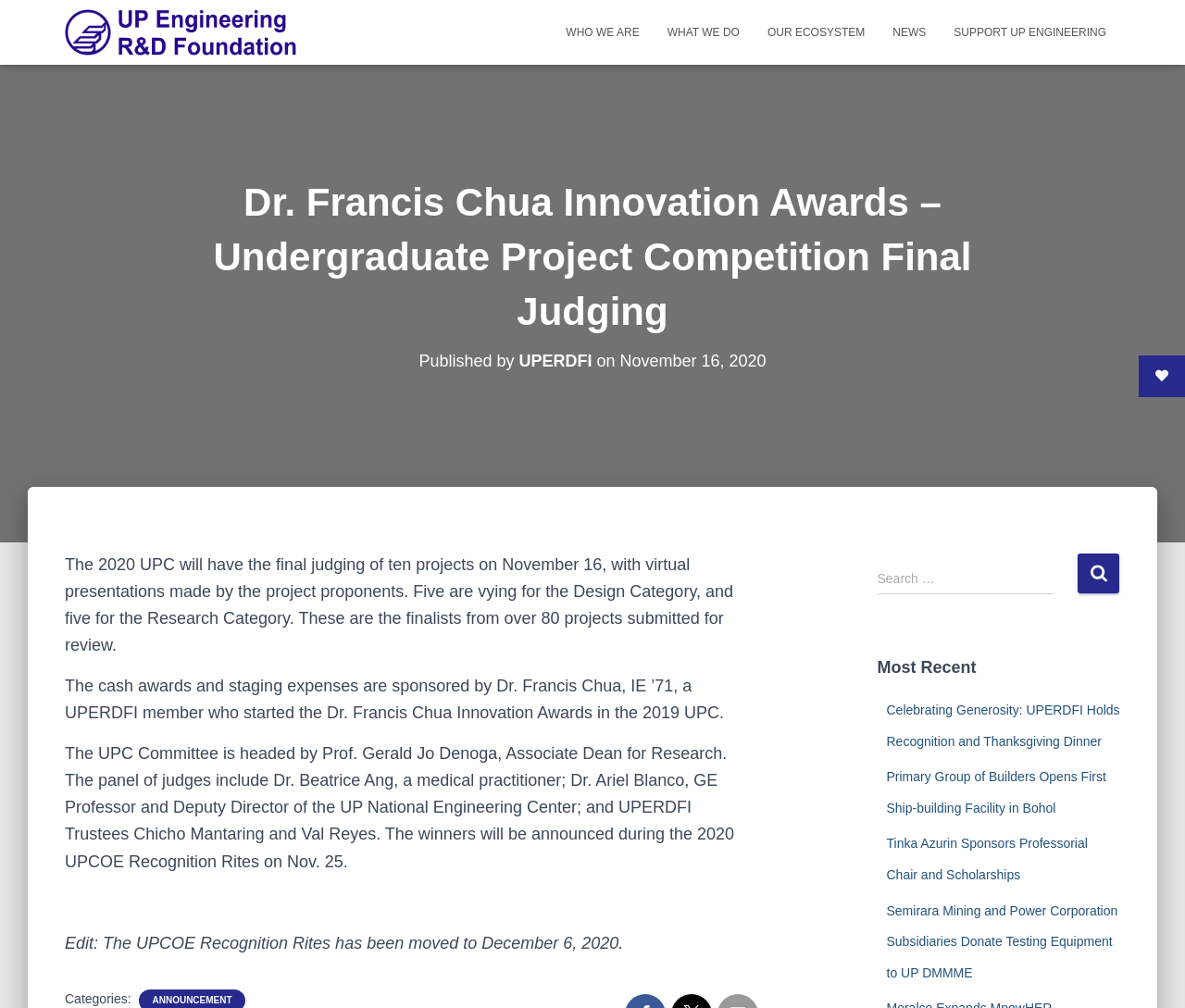Determine the bounding box coordinates of the clickable region to carry out the instruction: "Search for something".

[0.74, 0.557, 0.889, 0.59]